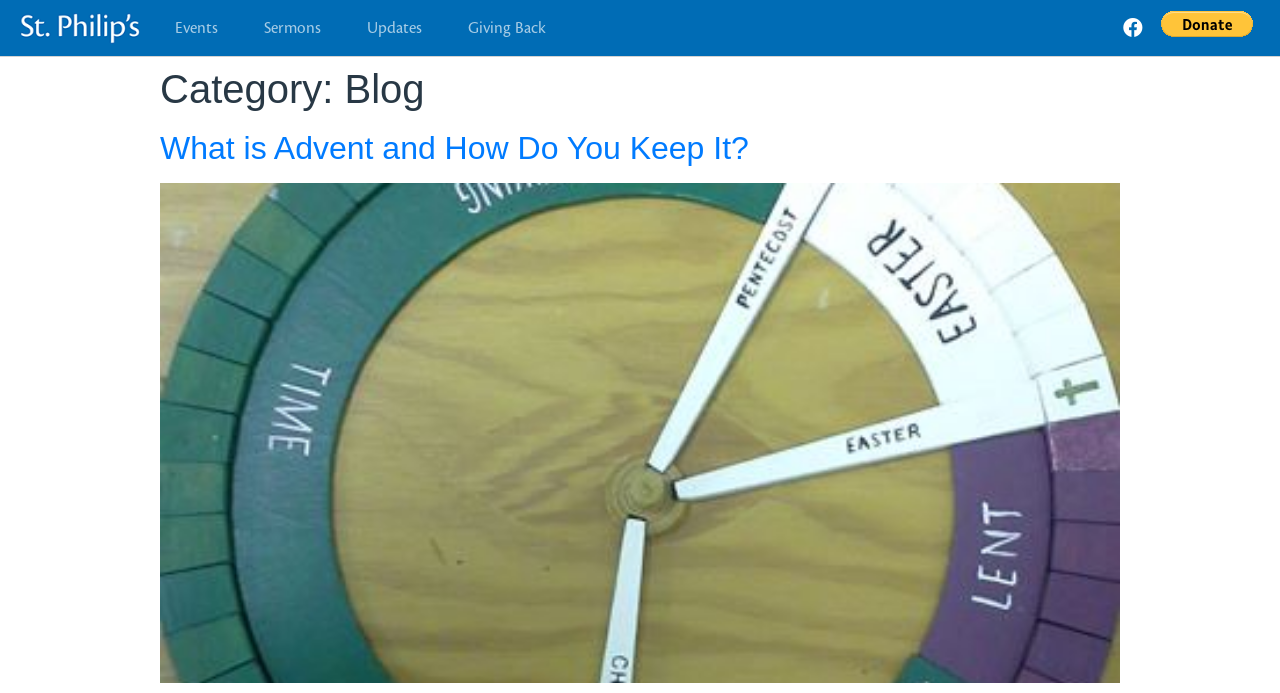Please determine the bounding box coordinates of the area that needs to be clicked to complete this task: 'go to events page'. The coordinates must be four float numbers between 0 and 1, formatted as [left, top, right, bottom].

[0.121, 0.008, 0.186, 0.073]